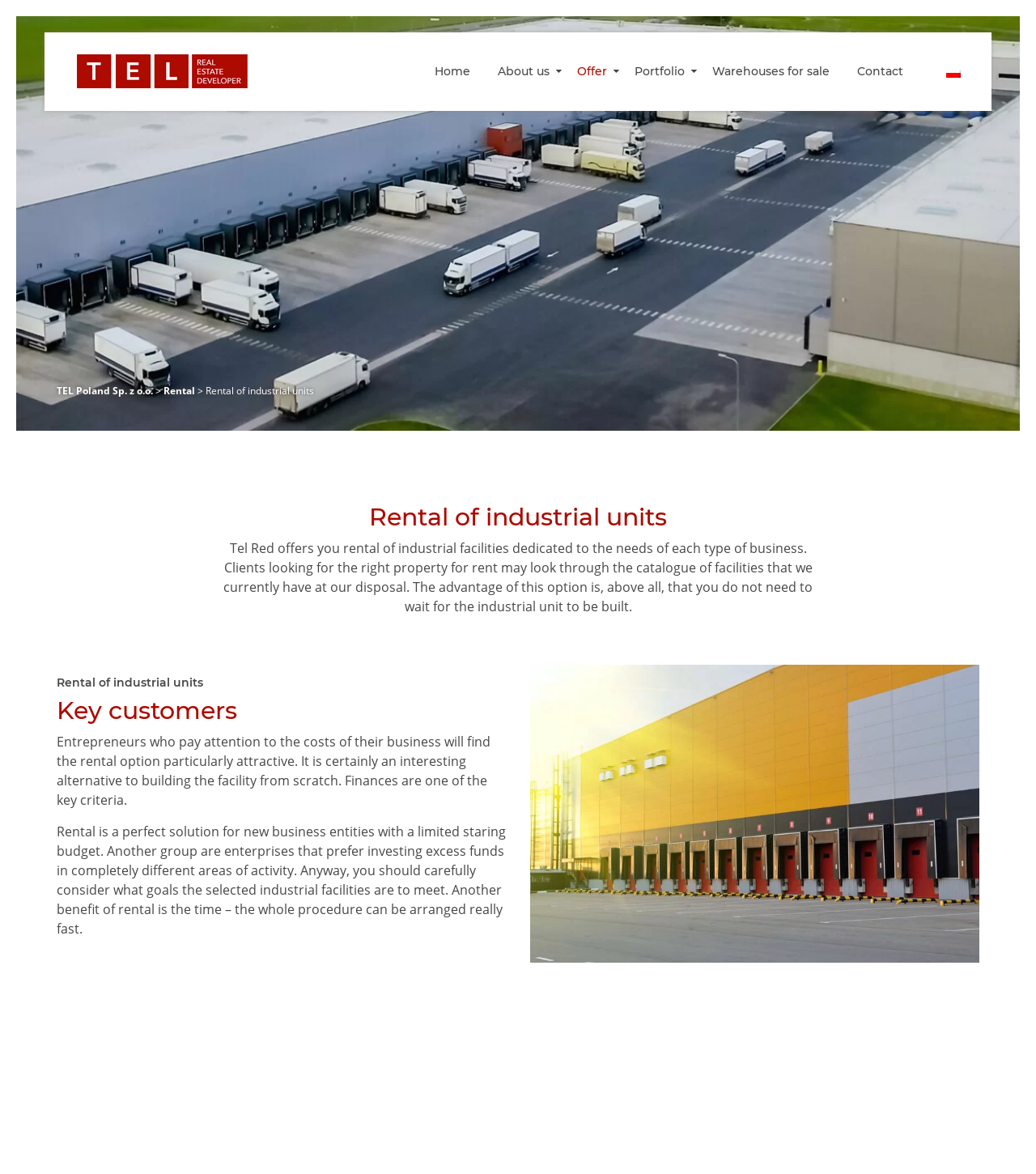Provide a brief response to the question using a single word or phrase: 
What is the company name on the top left?

TEL Poland Sp. z o.o.